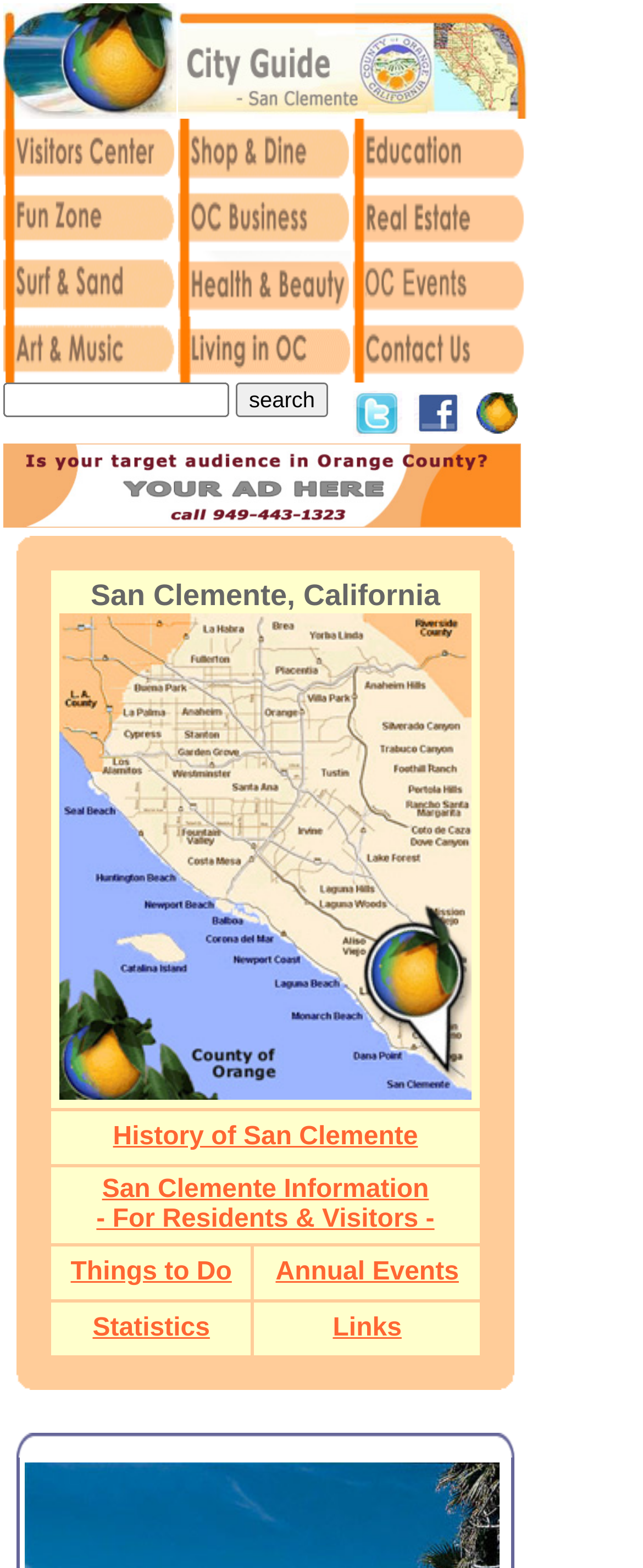Given the following UI element description: "History of San Clemente", find the bounding box coordinates in the webpage screenshot.

[0.176, 0.716, 0.65, 0.734]